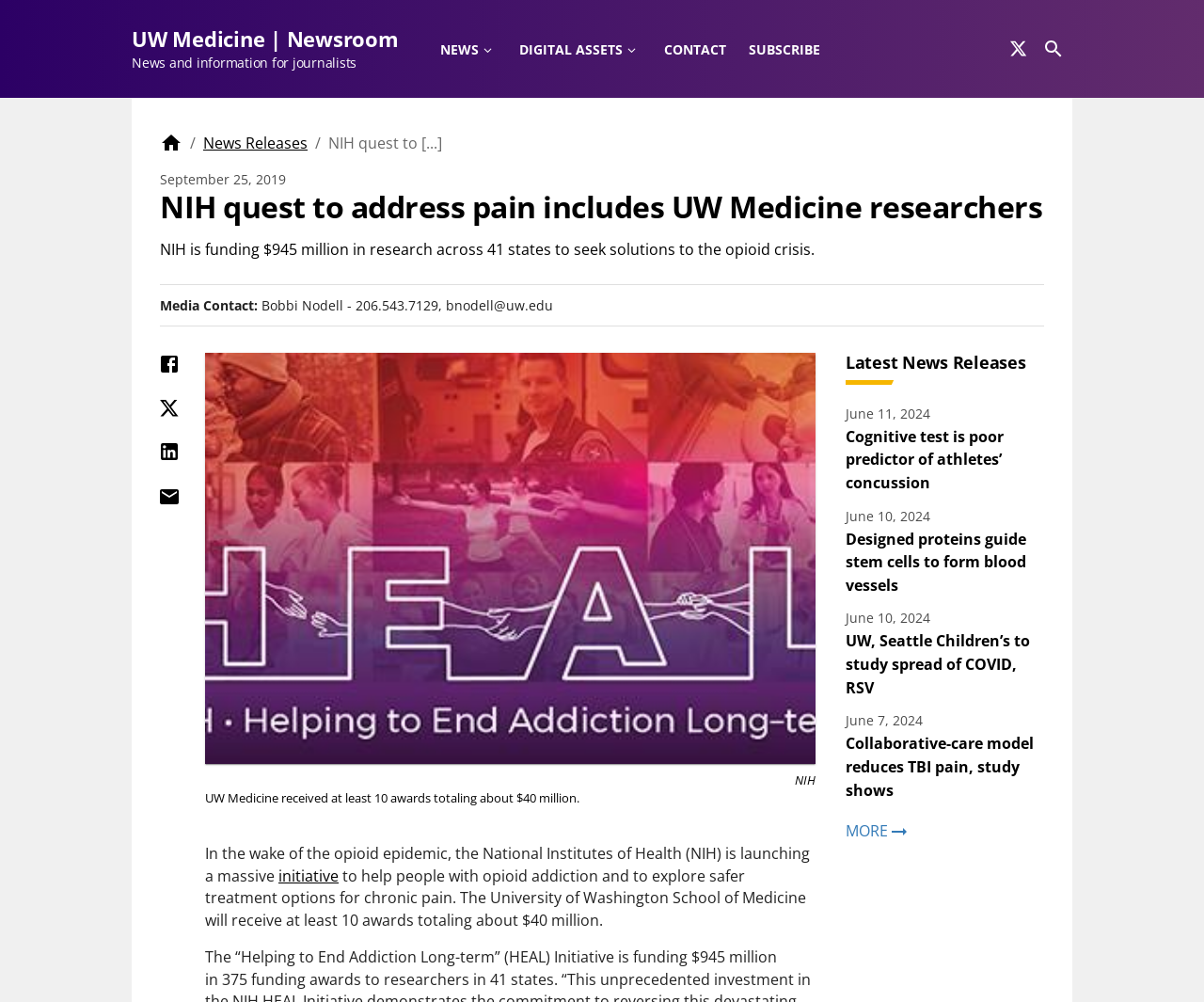Please specify the bounding box coordinates of the clickable region necessary for completing the following instruction: "Read more about NIH quest to address pain". The coordinates must consist of four float numbers between 0 and 1, i.e., [left, top, right, bottom].

[0.133, 0.189, 0.867, 0.224]